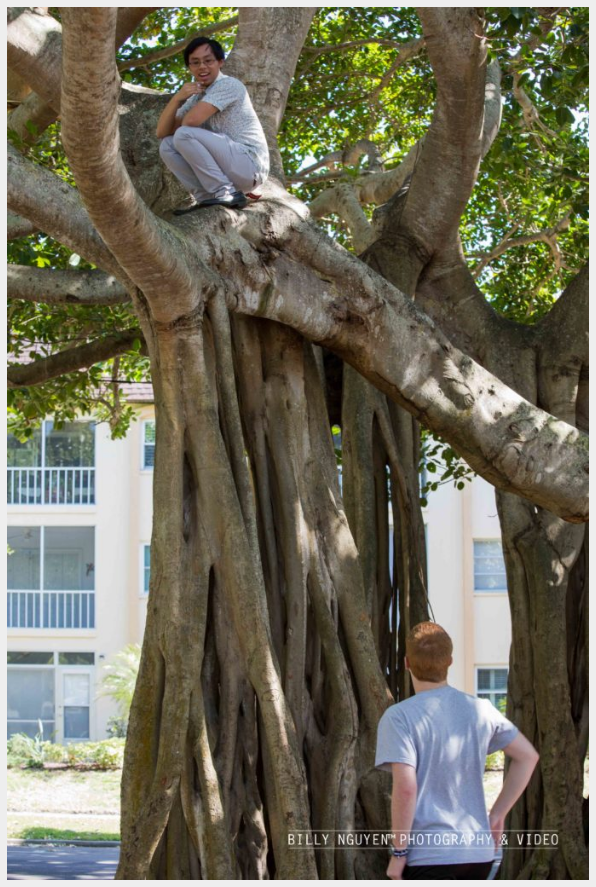What is the expression on the friend's face?
Please provide a single word or phrase answer based on the image.

surprise or admiration